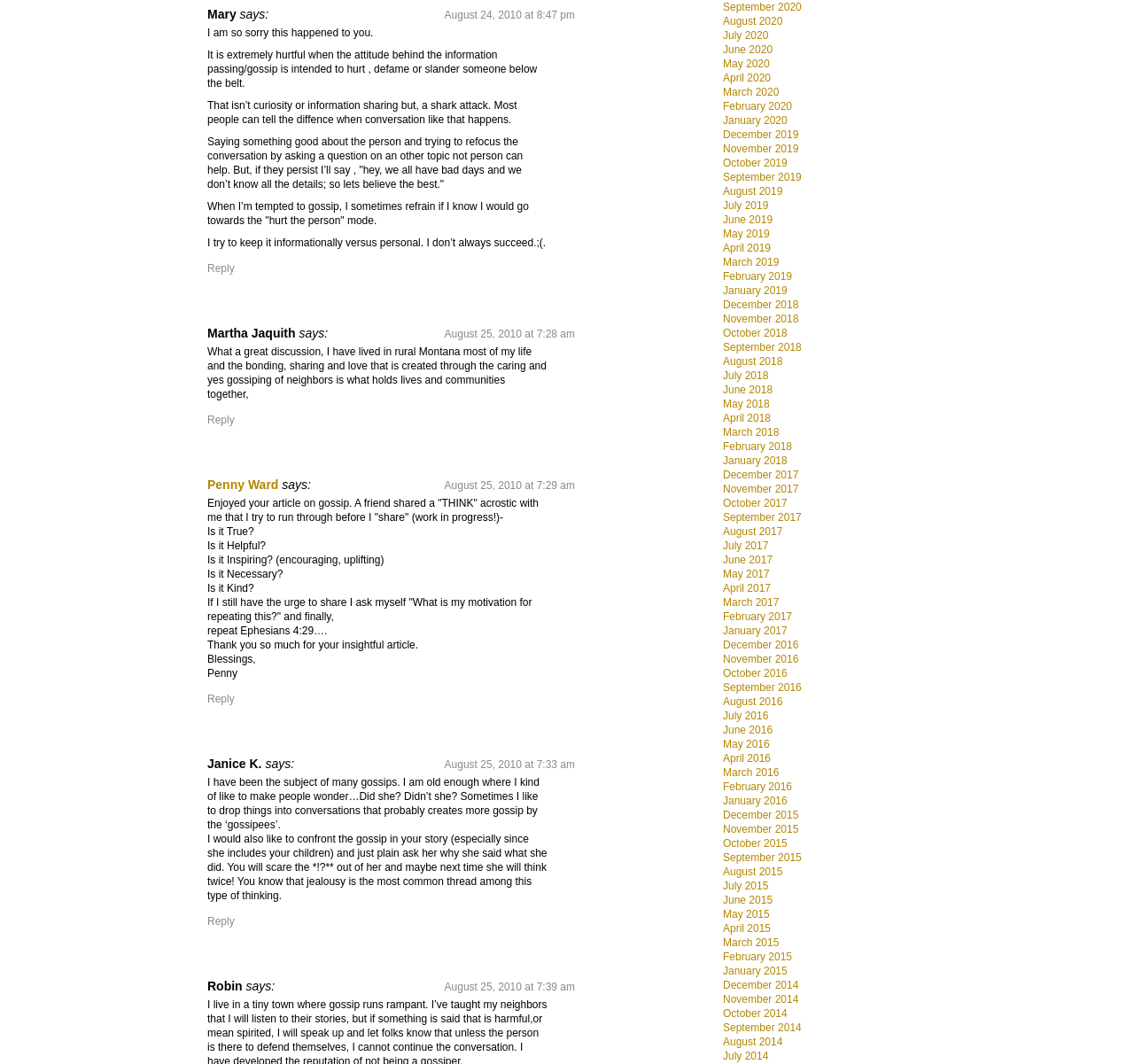Select the bounding box coordinates of the element I need to click to carry out the following instruction: "Reply to Martha Jaquith".

[0.183, 0.389, 0.207, 0.4]